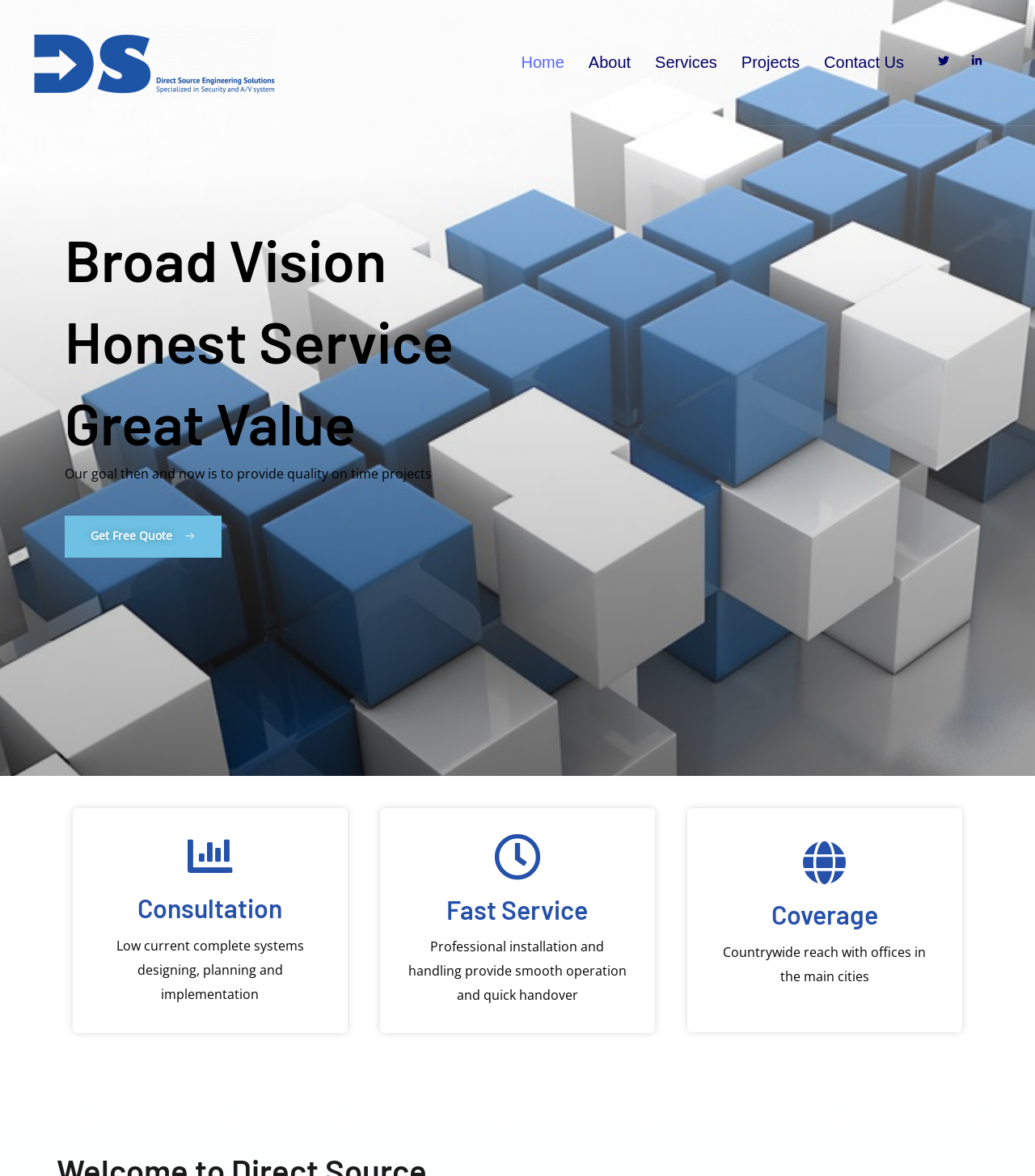Please determine the bounding box coordinates of the clickable area required to carry out the following instruction: "Visit the Twitter page". The coordinates must be four float numbers between 0 and 1, represented as [left, top, right, bottom].

[0.901, 0.042, 0.93, 0.061]